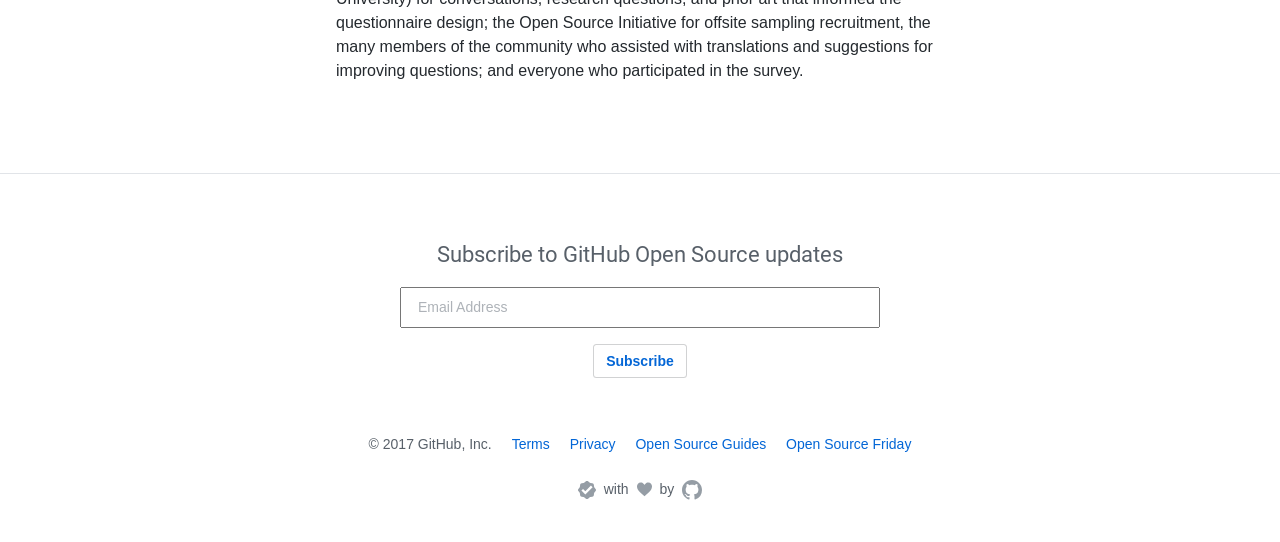Please provide the bounding box coordinates in the format (top-left x, top-left y, bottom-right x, bottom-right y). Remember, all values are floating point numbers between 0 and 1. What is the bounding box coordinate of the region described as: parent_node: with by

[0.53, 0.887, 0.552, 0.916]